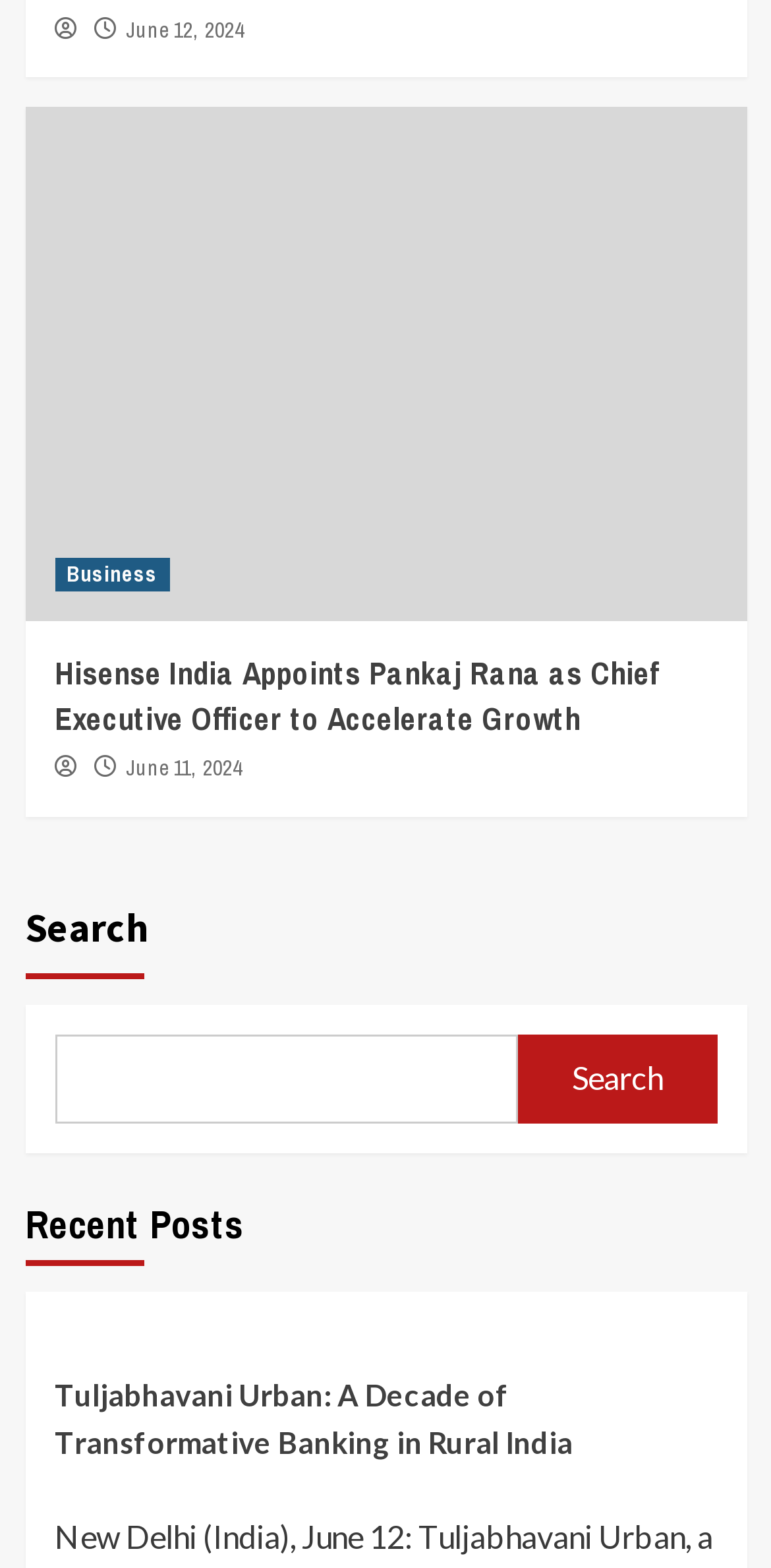Please give a succinct answer using a single word or phrase:
What is the date of the first news article?

June 12, 2024